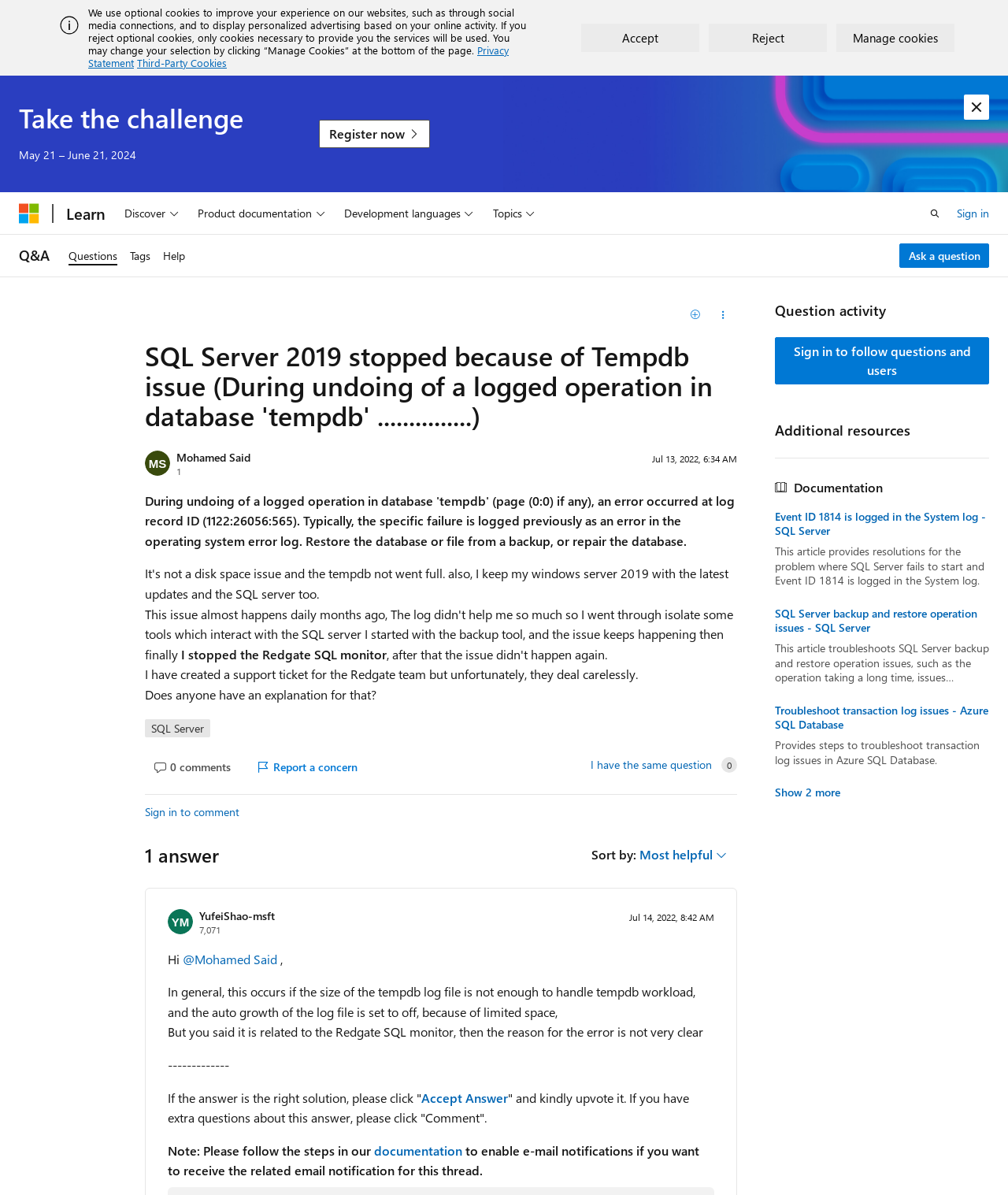Determine the bounding box coordinates of the clickable region to carry out the instruction: "Sign in".

[0.949, 0.17, 0.981, 0.187]